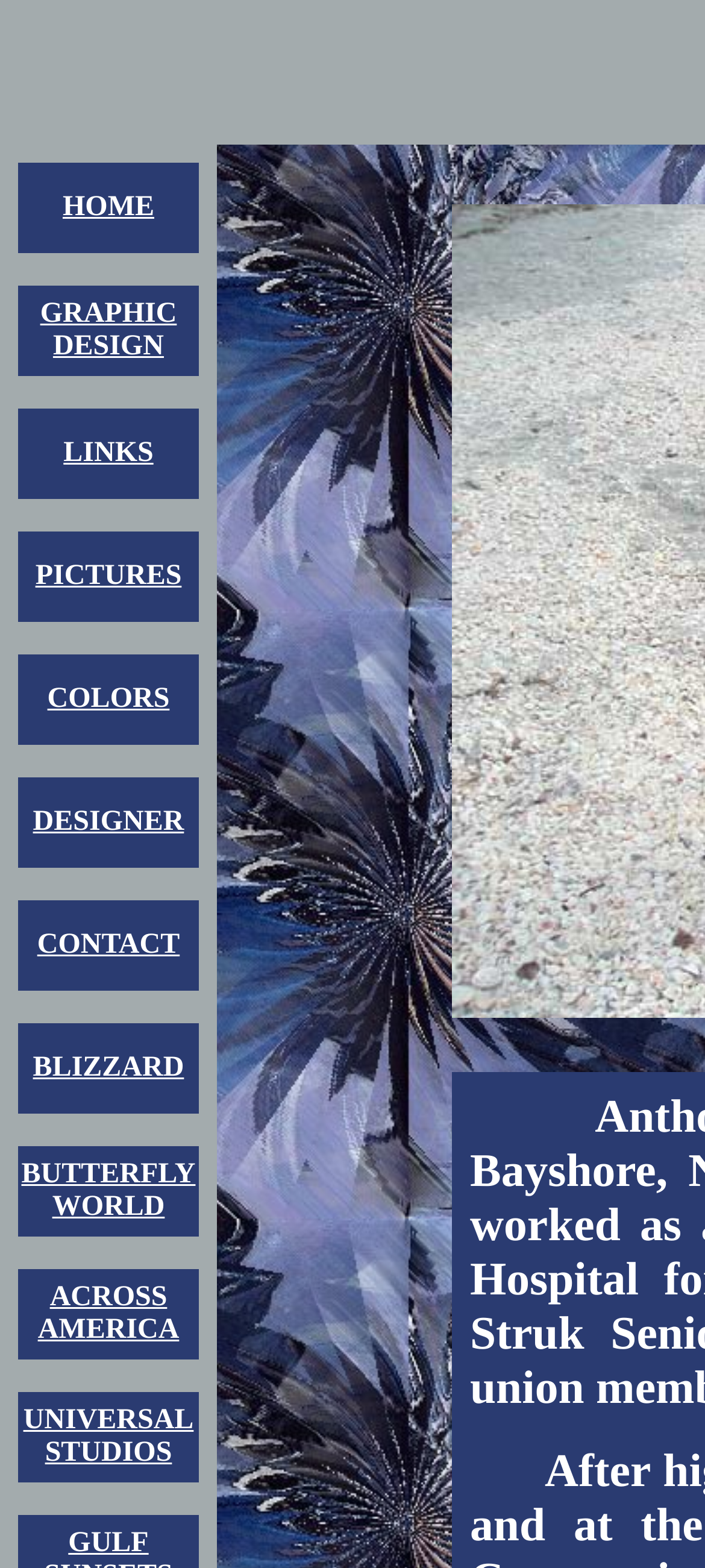Answer succinctly with a single word or phrase:
How many menu items are there?

9